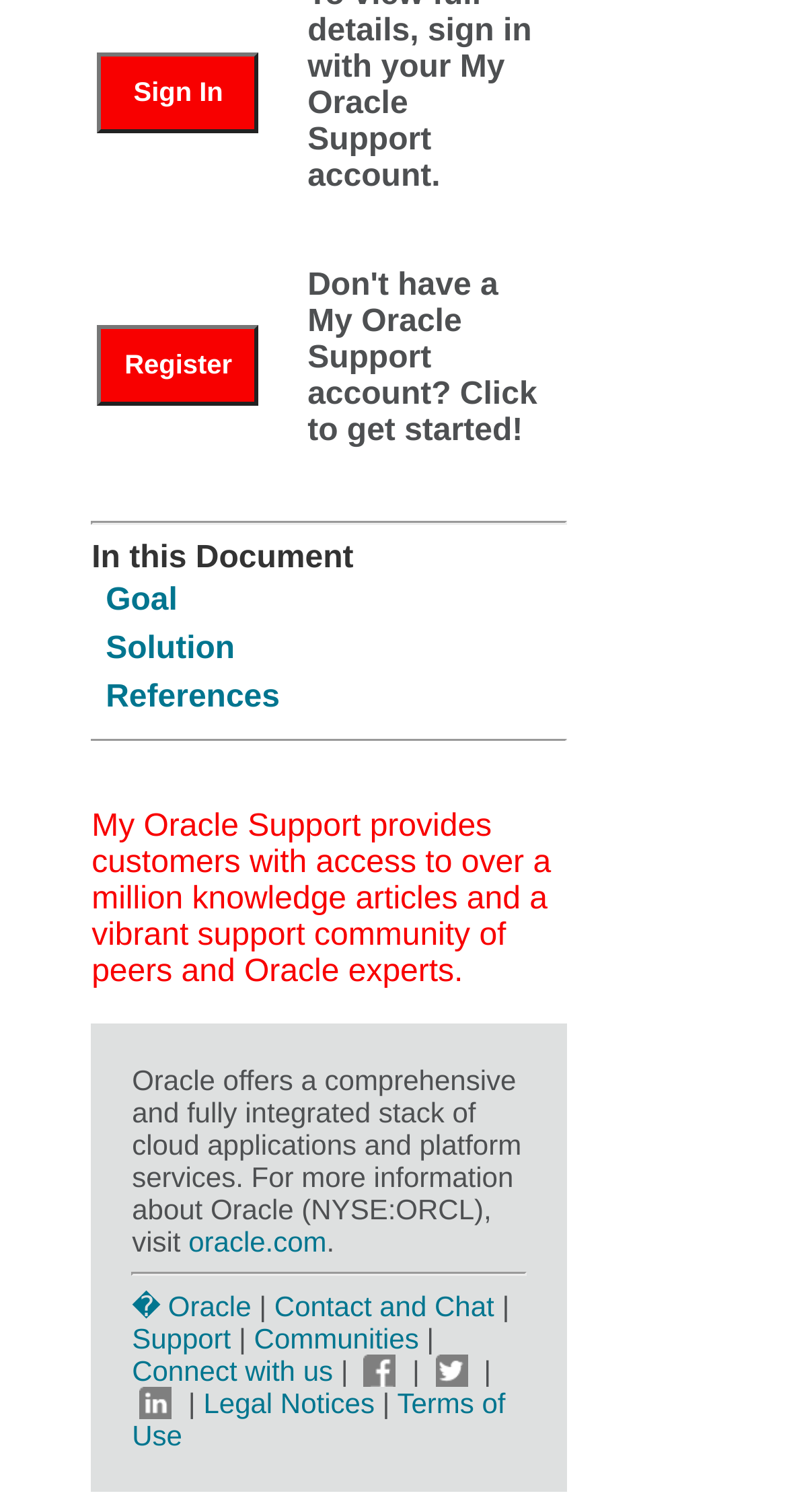Locate the bounding box coordinates of the clickable region necessary to complete the following instruction: "Register". Provide the coordinates in the format of four float numbers between 0 and 1, i.e., [left, top, right, bottom].

[0.124, 0.214, 0.329, 0.268]